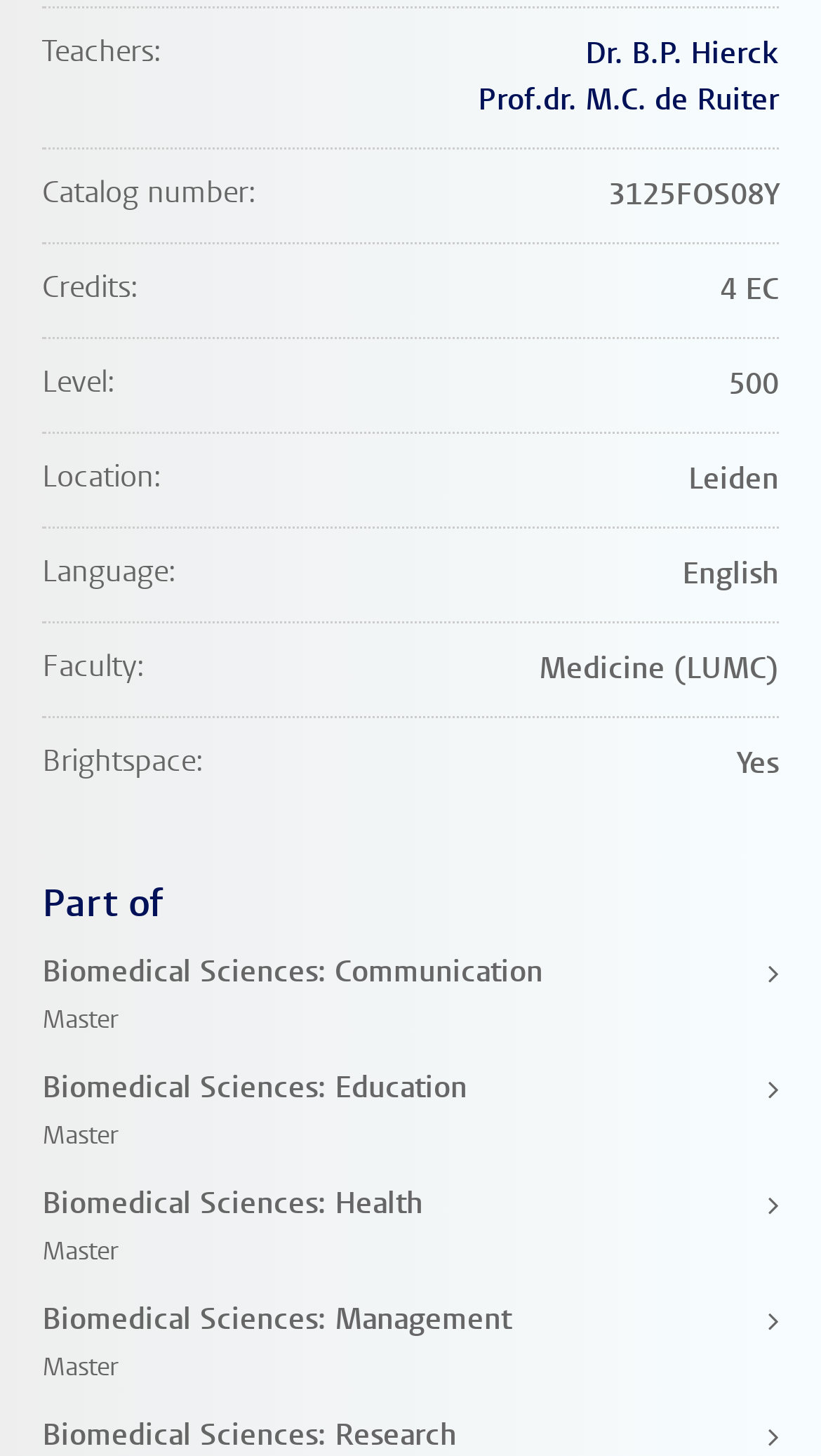What is the language of the course?
Look at the image and respond with a single word or a short phrase.

English